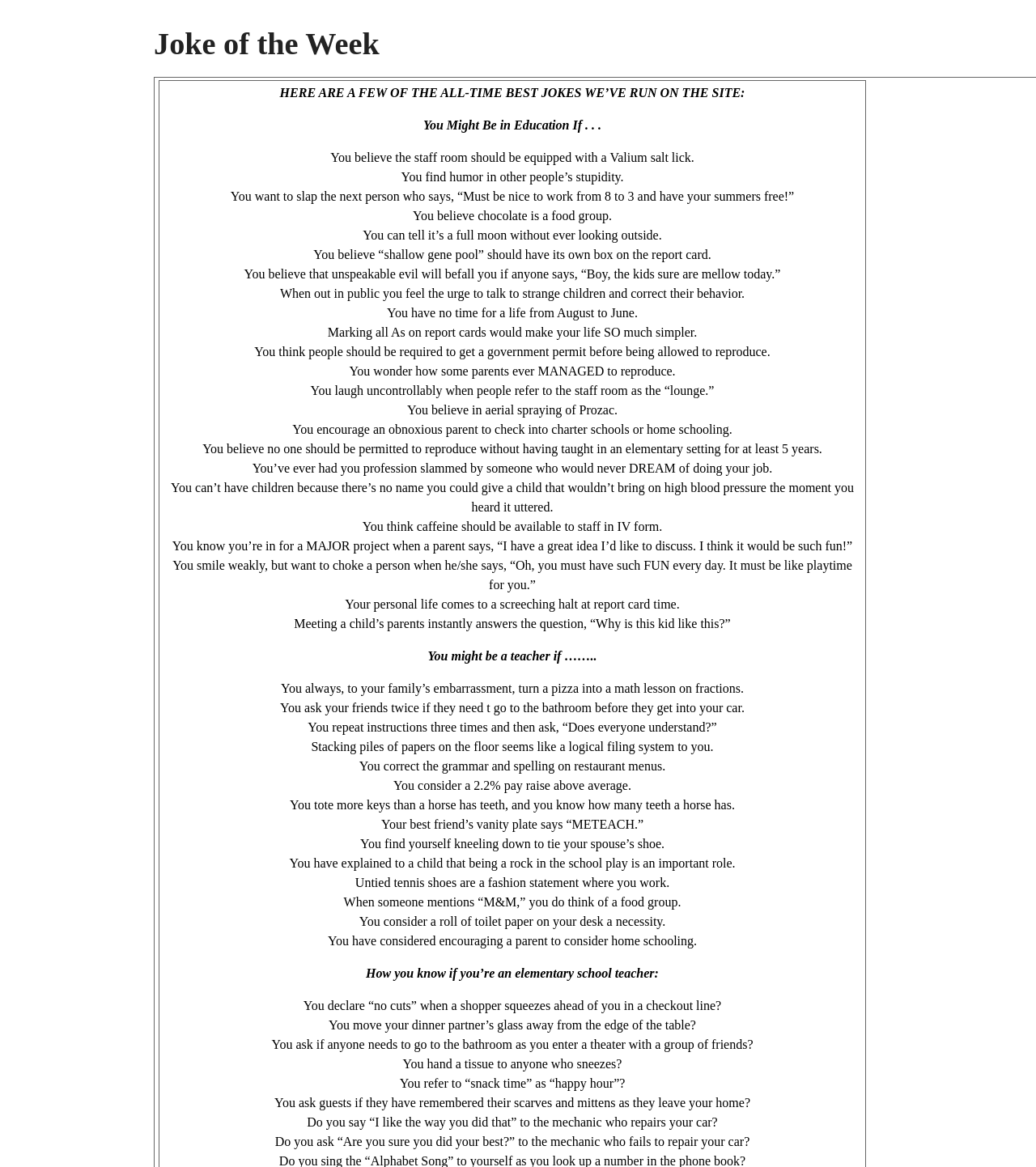Provide your answer in a single word or phrase: 
How many jokes are there in total?

30